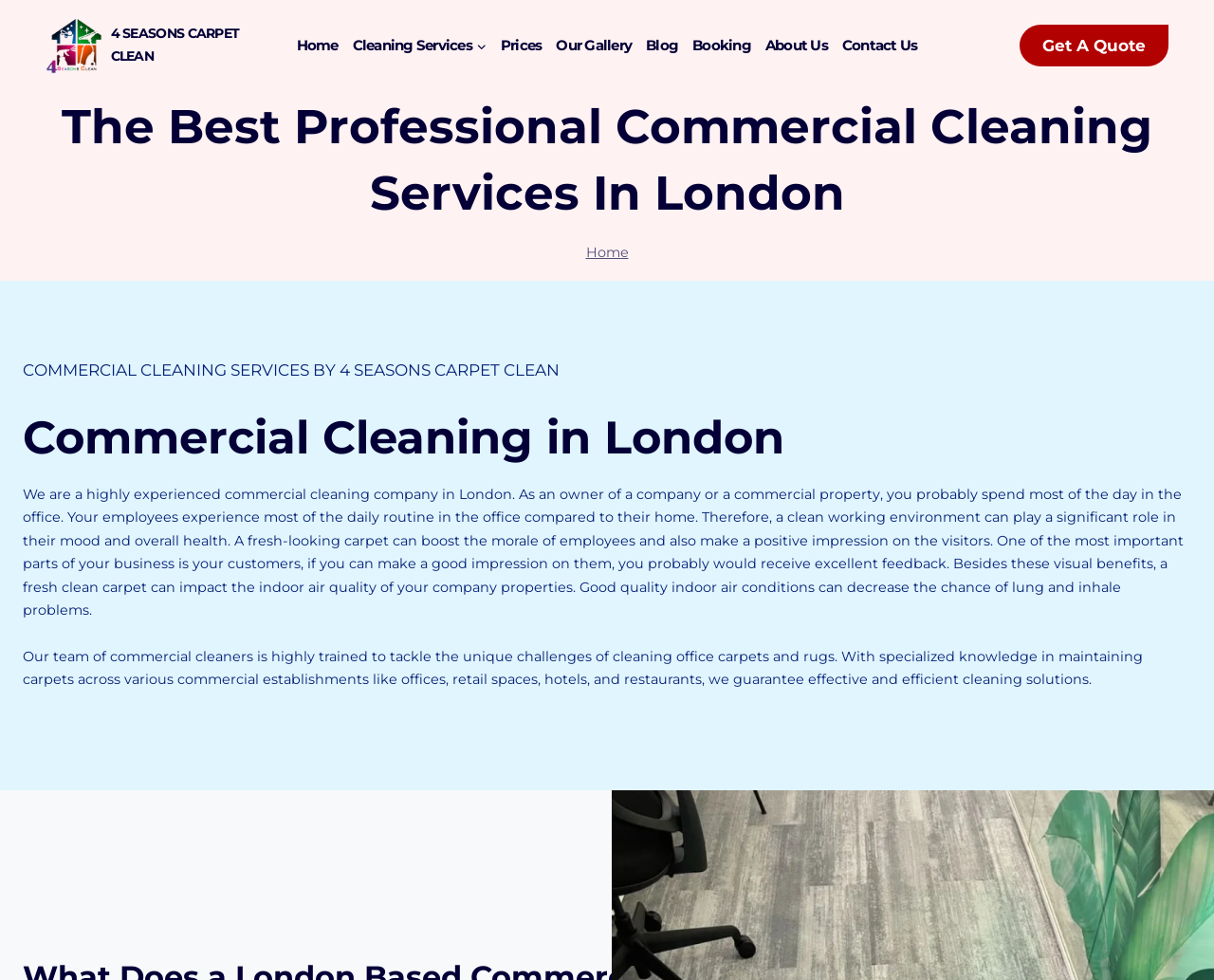Identify the bounding box coordinates for the UI element described as: "Home". The coordinates should be provided as four floats between 0 and 1: [left, top, right, bottom].

[0.482, 0.249, 0.518, 0.266]